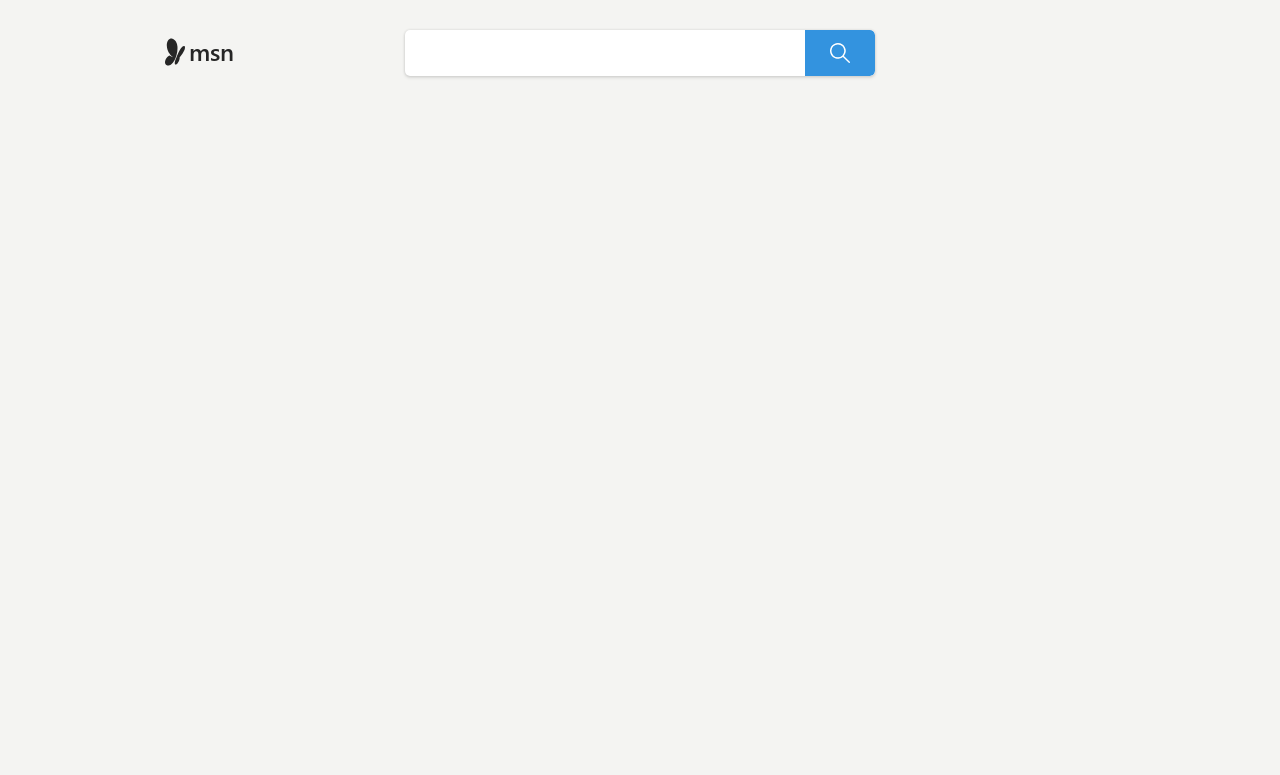Identify the bounding box coordinates for the UI element described as follows: aria-label="网页搜索". Use the format (top-left x, top-left y, bottom-right x, bottom-right y) and ensure all values are floating point numbers between 0 and 1.

[0.629, 0.038, 0.684, 0.097]